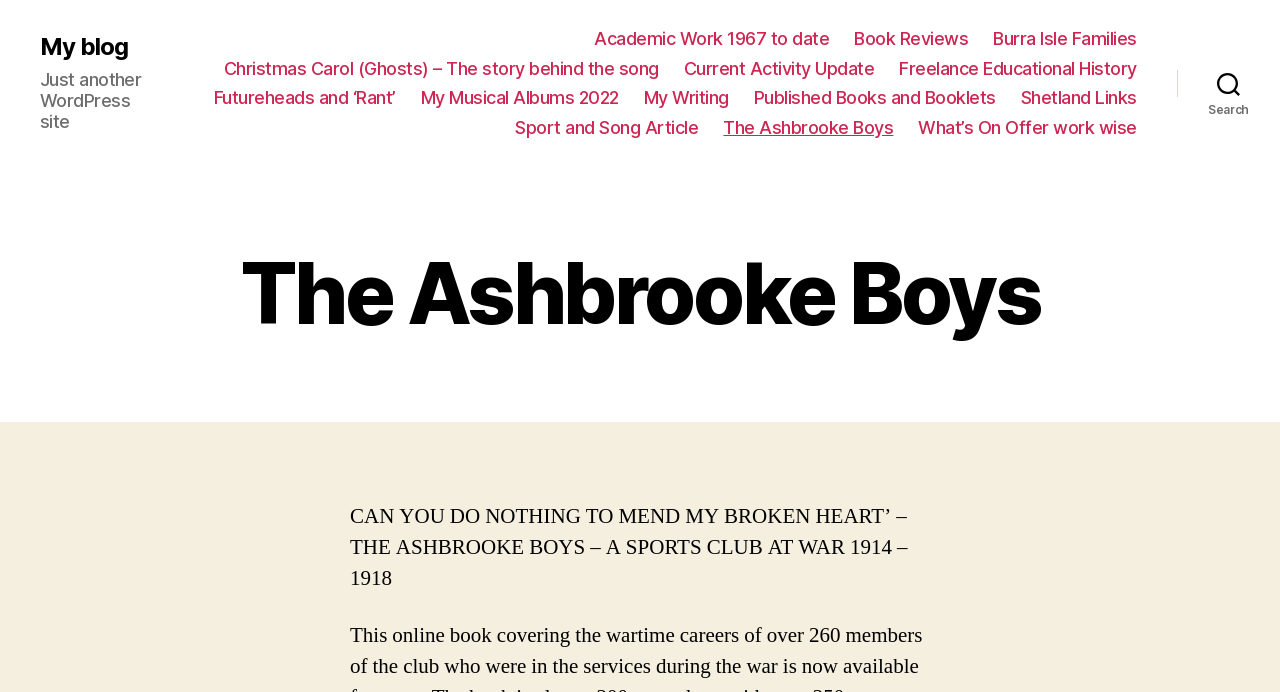Analyze the image and give a detailed response to the question:
What is the theme of the article on the webpage?

The heading and subheading of the article suggest that it is about the Ashbrooke Boys sports club during World War I. This implies that the theme of the article is the intersection of sports and war, and how the club was affected by the war.